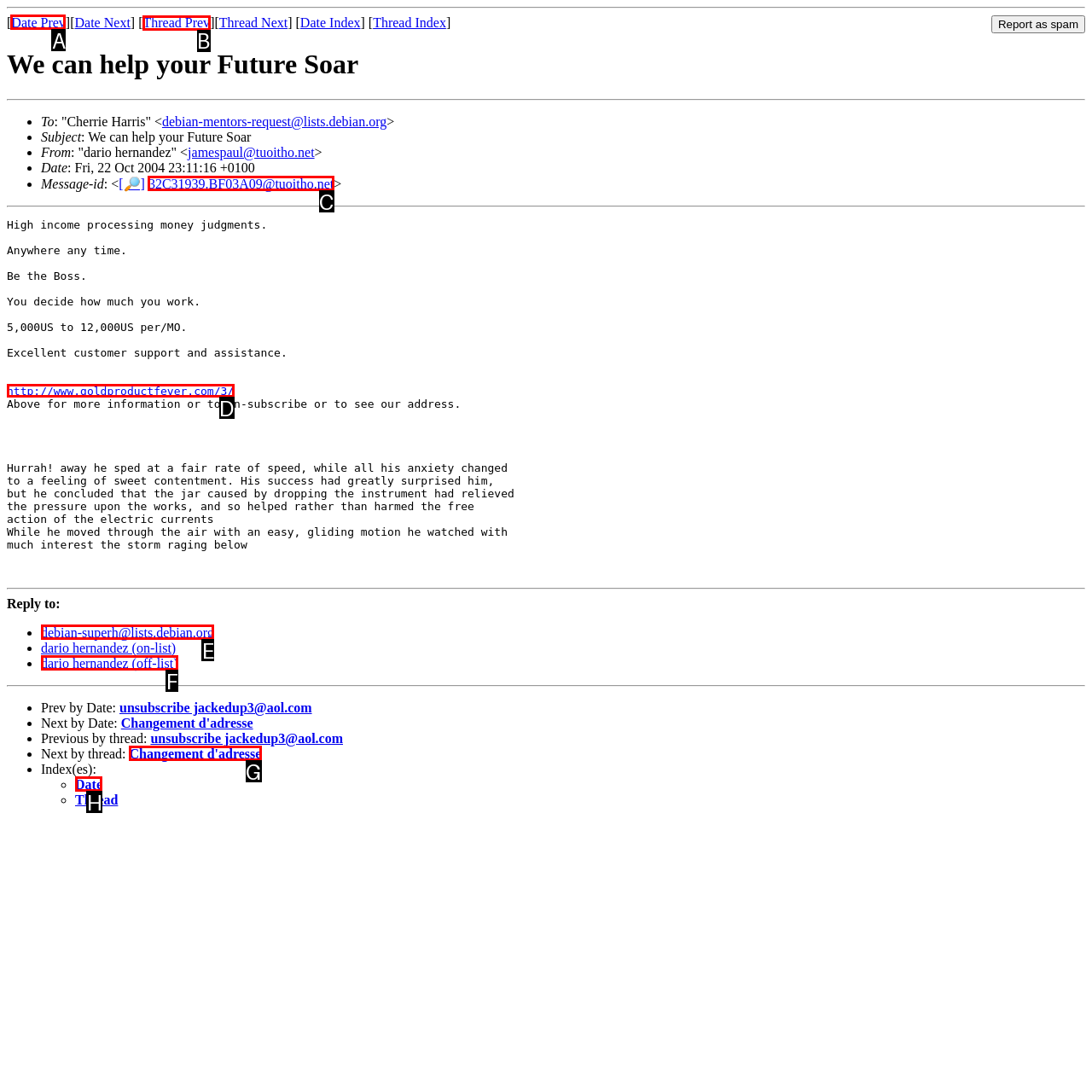Pick the right letter to click to achieve the task: Go to previous date
Answer with the letter of the correct option directly.

A